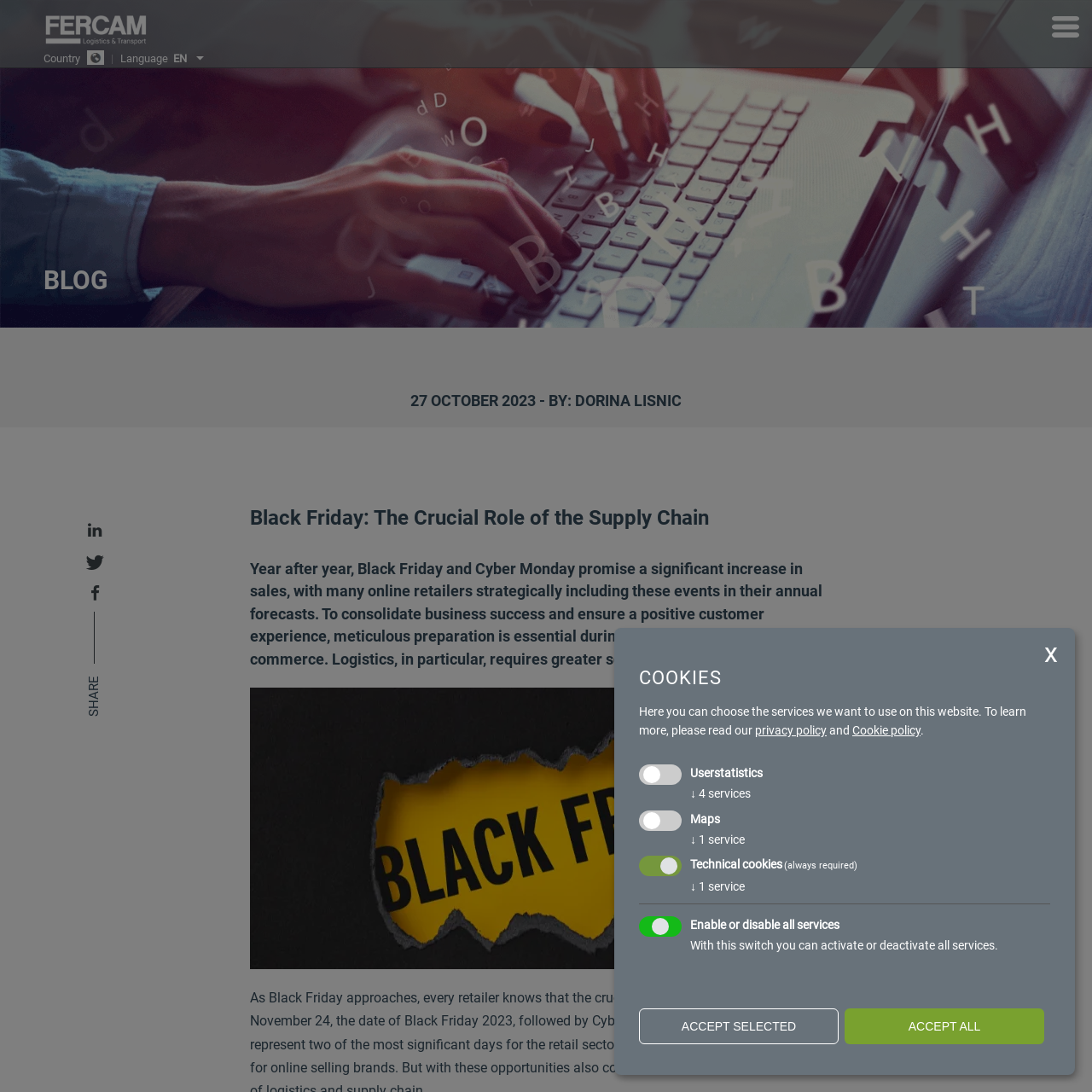Pinpoint the bounding box coordinates of the element you need to click to execute the following instruction: "Click the 'SHARE' button". The bounding box should be represented by four float numbers between 0 and 1, in the format [left, top, right, bottom].

[0.079, 0.618, 0.093, 0.656]